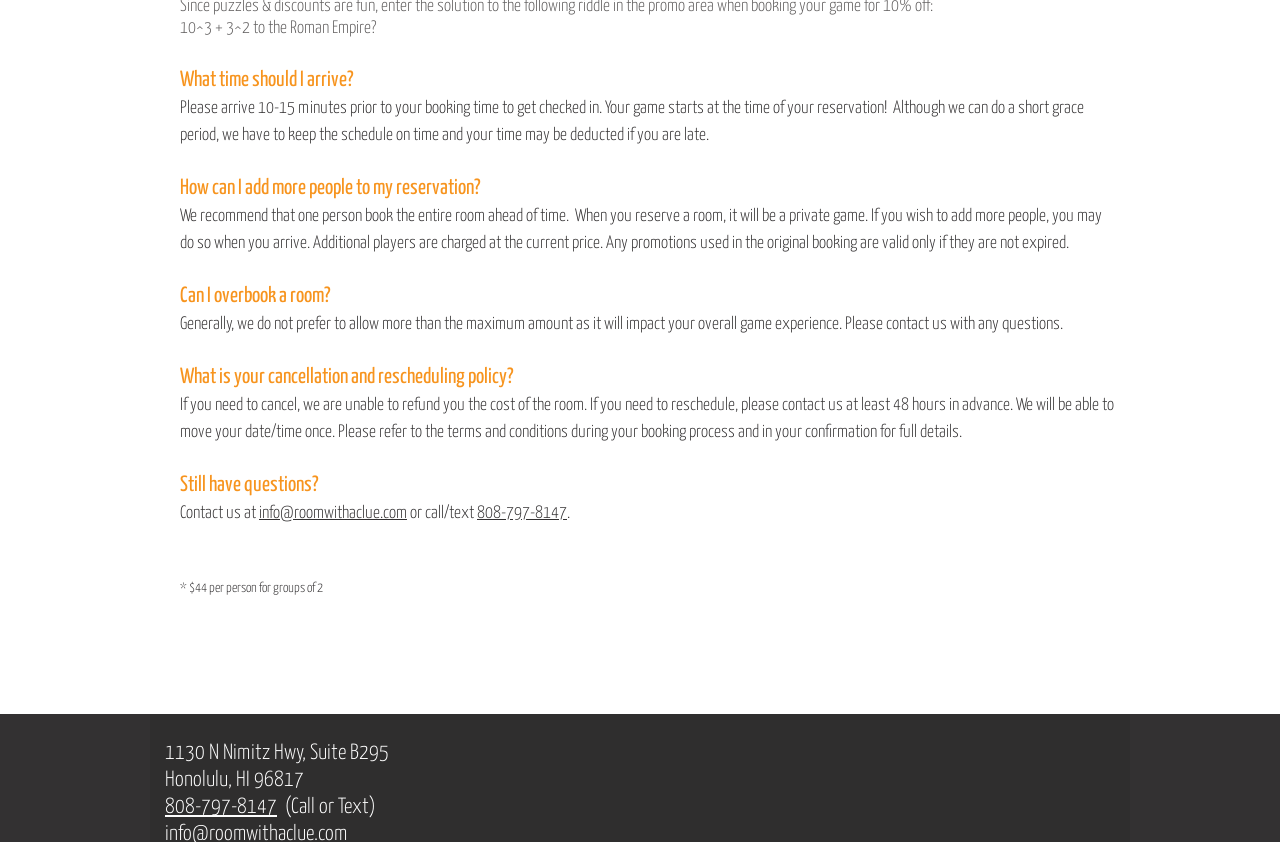How can I contact Room With a Clue?
Please respond to the question with a detailed and well-explained answer.

The webpage provides contact information, including an email address (info@roomwithaclue.com) and a phone number (808-797-8147), which can be used to reach out to Room With a Clue for inquiries or bookings.